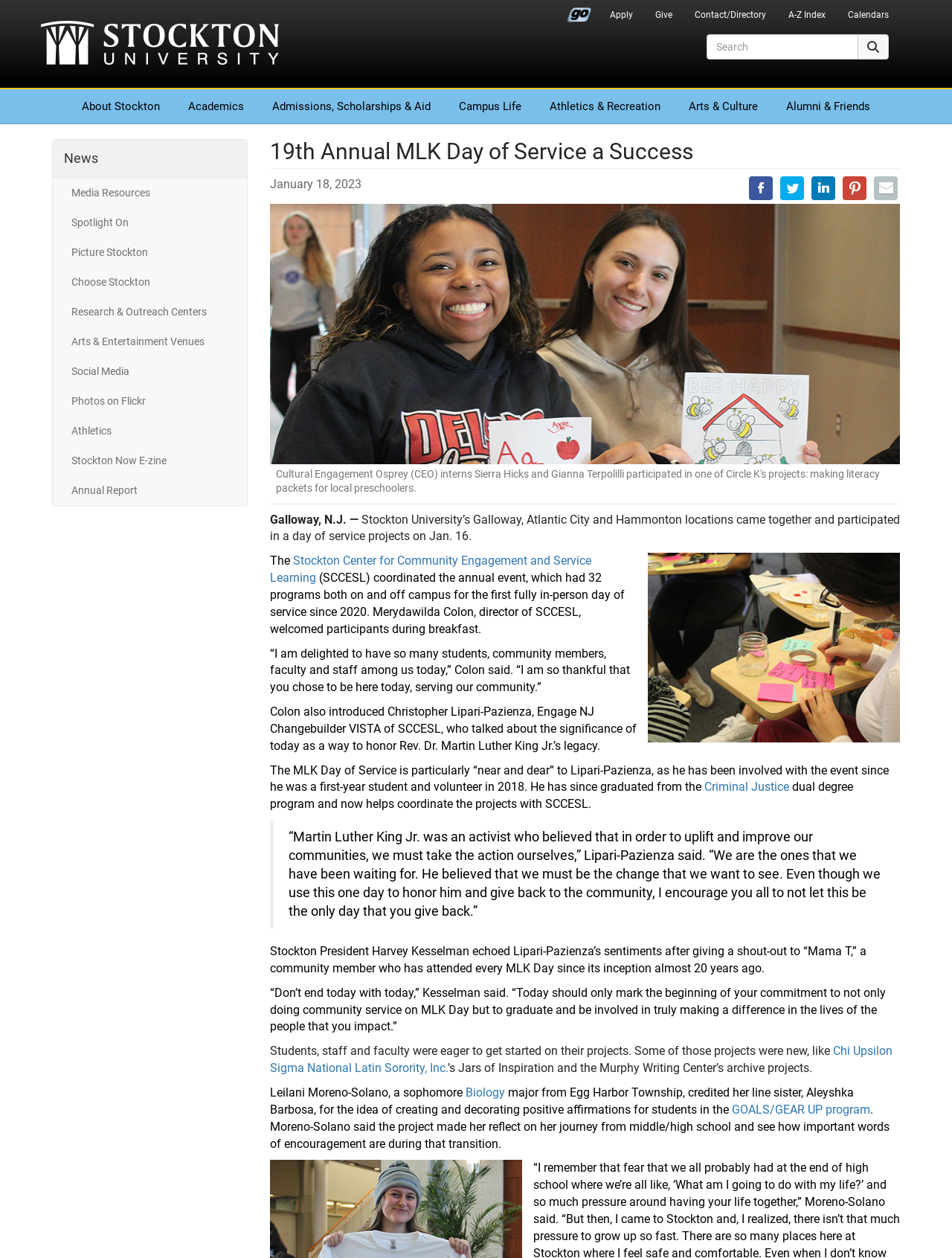Could you locate the bounding box coordinates for the section that should be clicked to accomplish this task: "View the Annual Report".

[0.067, 0.378, 0.247, 0.402]